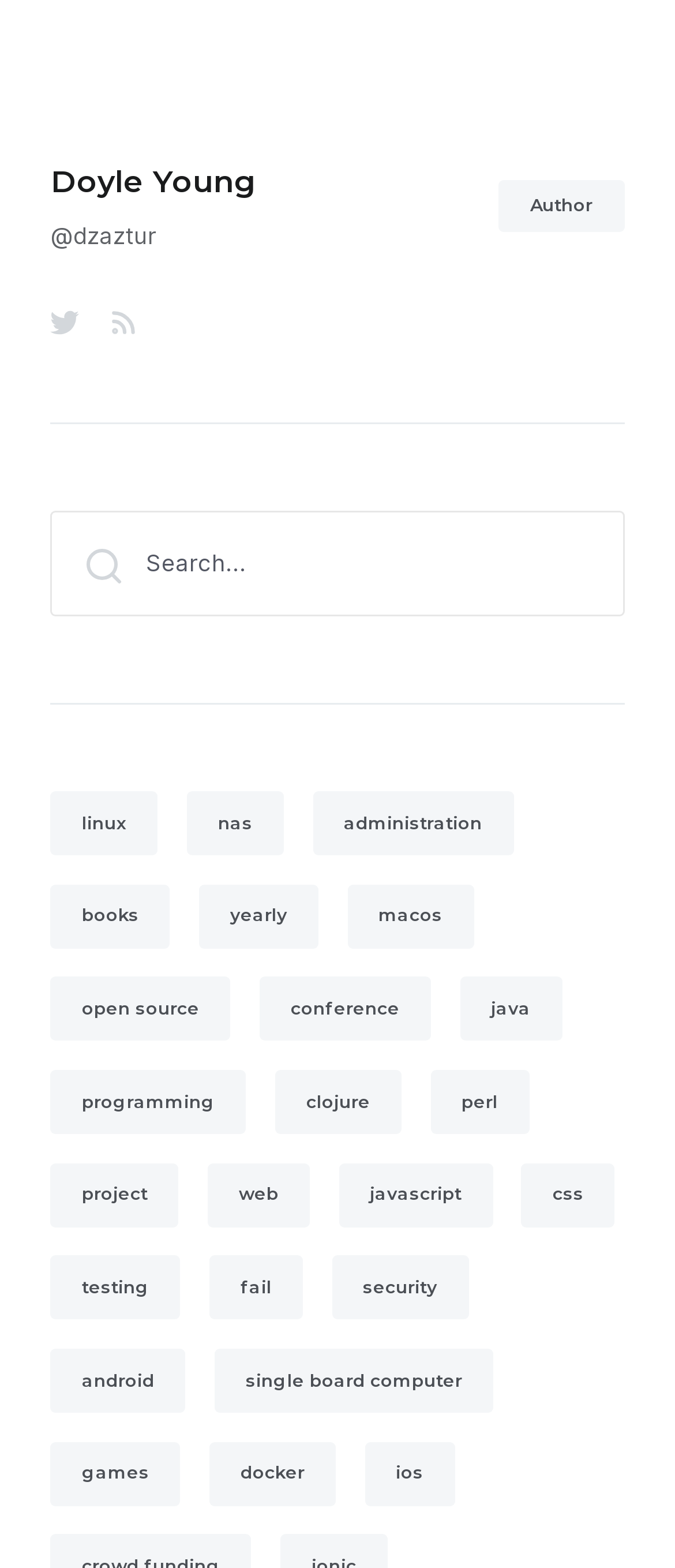Locate the UI element described by aria-label="RSS Feed" in the provided webpage screenshot. Return the bounding box coordinates in the format (top-left x, top-left y, bottom-right x, bottom-right y), ensuring all values are between 0 and 1.

[0.15, 0.191, 0.214, 0.219]